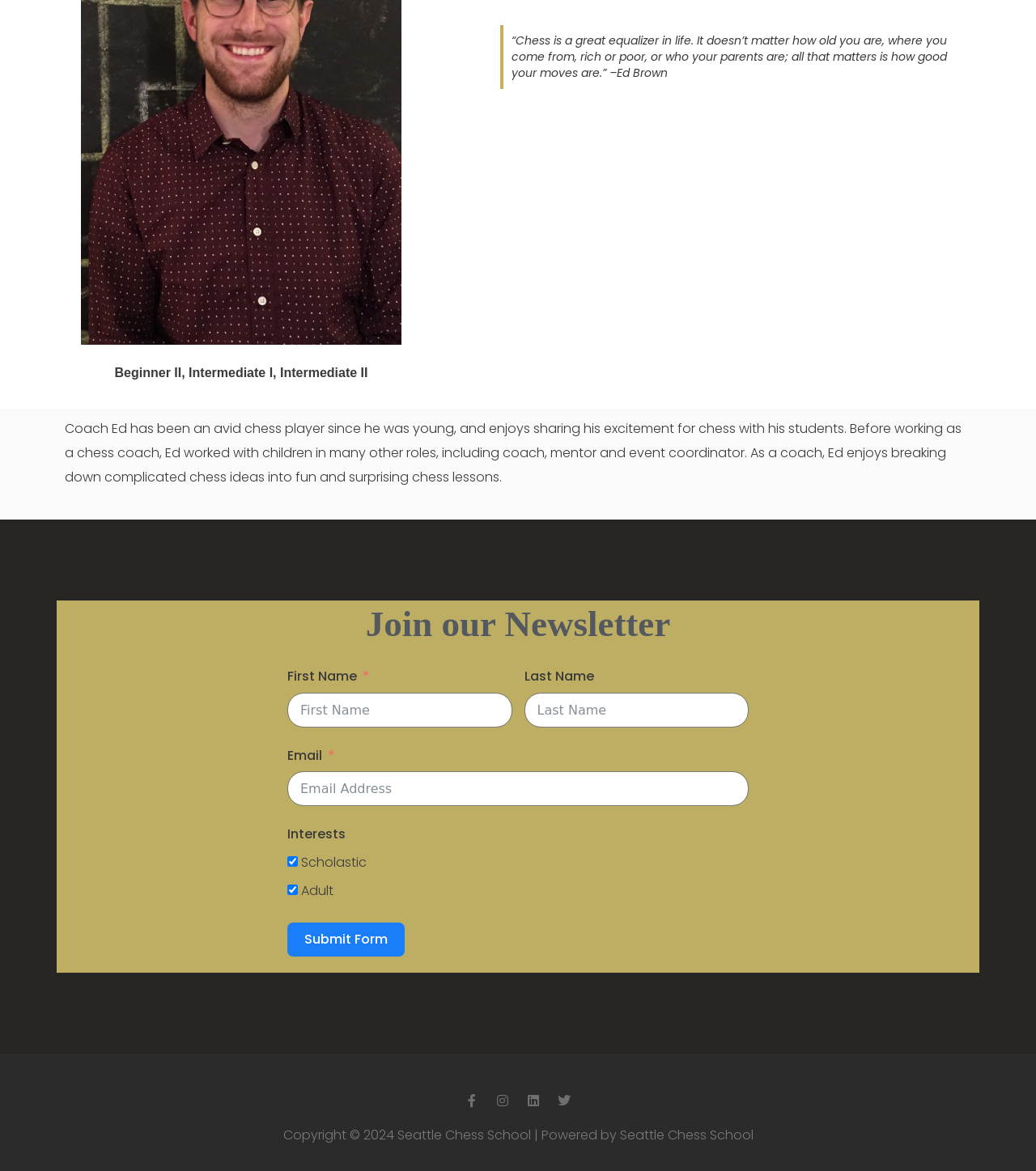Give the bounding box coordinates for the element described as: "Submit Form".

[0.277, 0.788, 0.391, 0.817]